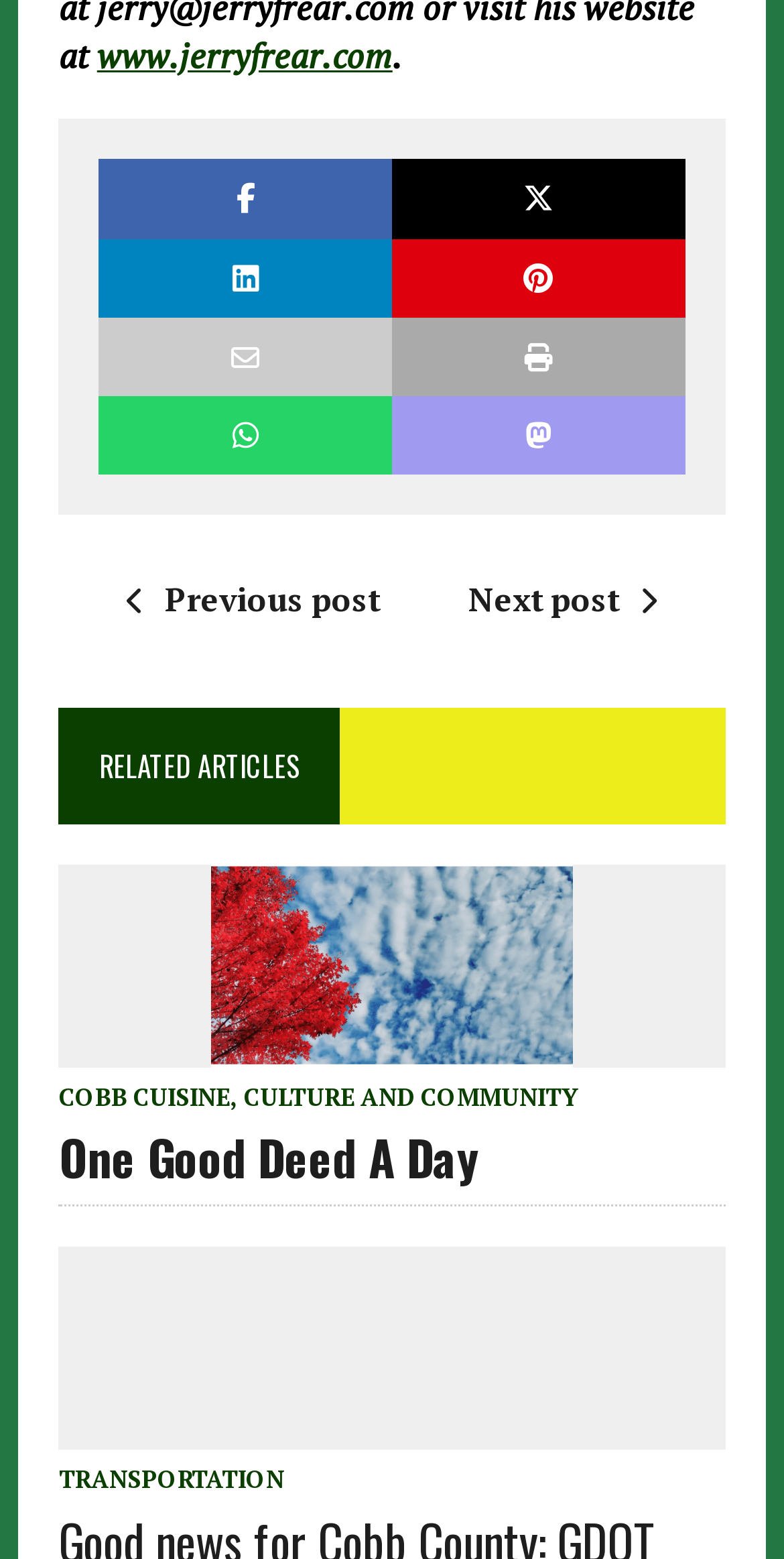Indicate the bounding box coordinates of the element that needs to be clicked to satisfy the following instruction: "Visit Jerry Frear's website". The coordinates should be four float numbers between 0 and 1, i.e., [left, top, right, bottom].

[0.124, 0.02, 0.501, 0.05]